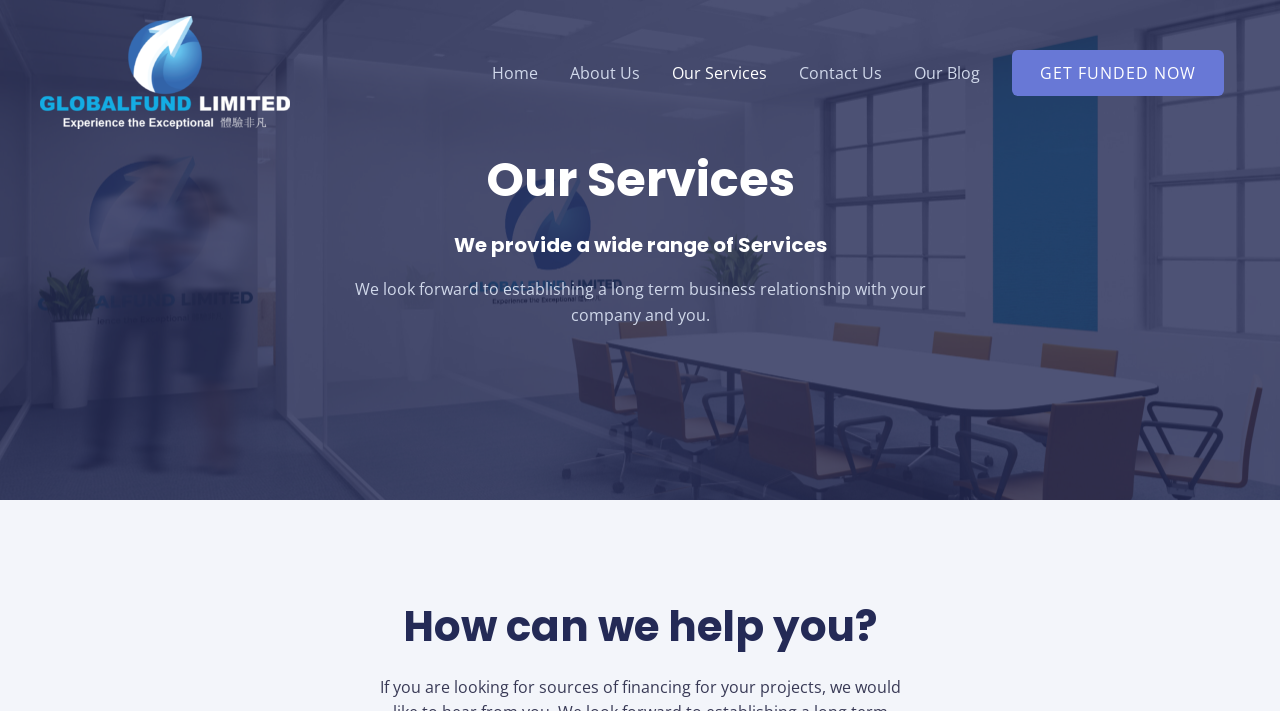Answer briefly with one word or phrase:
How many navigation links are available?

6